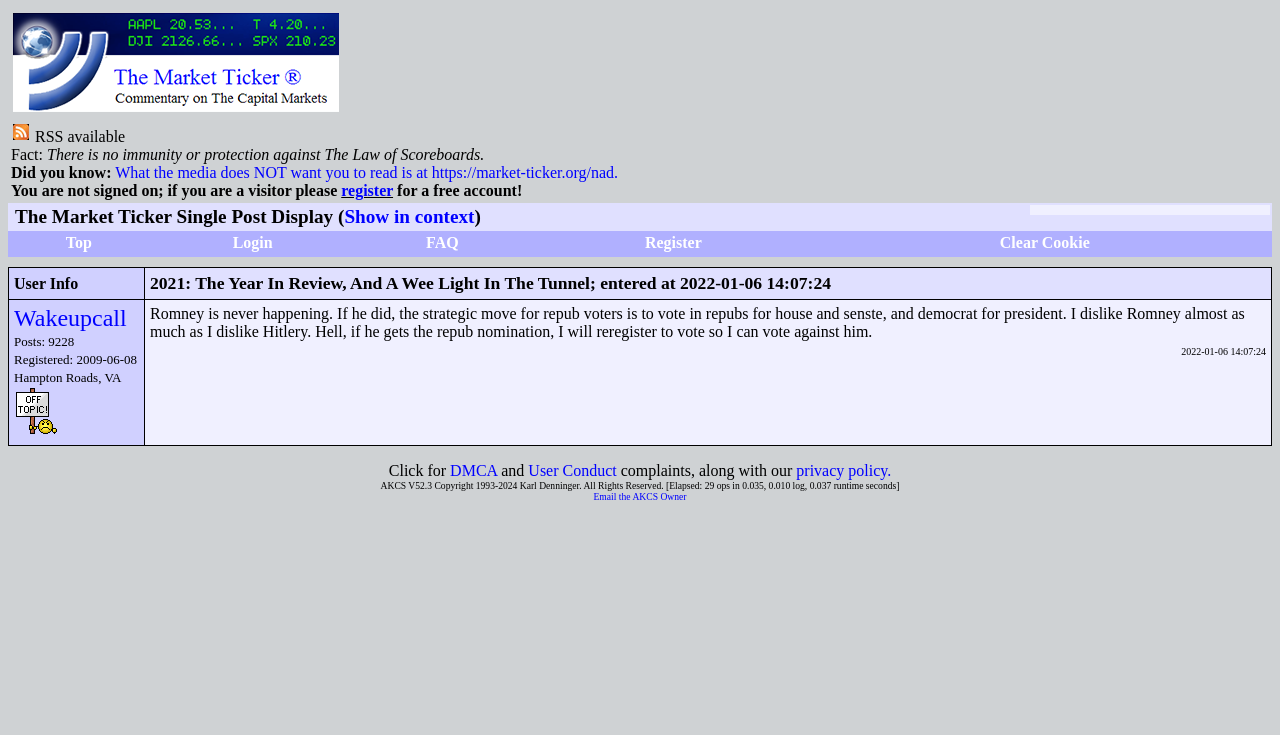Could you provide the bounding box coordinates for the portion of the screen to click to complete this instruction: "Visit Creatoz collection"?

None